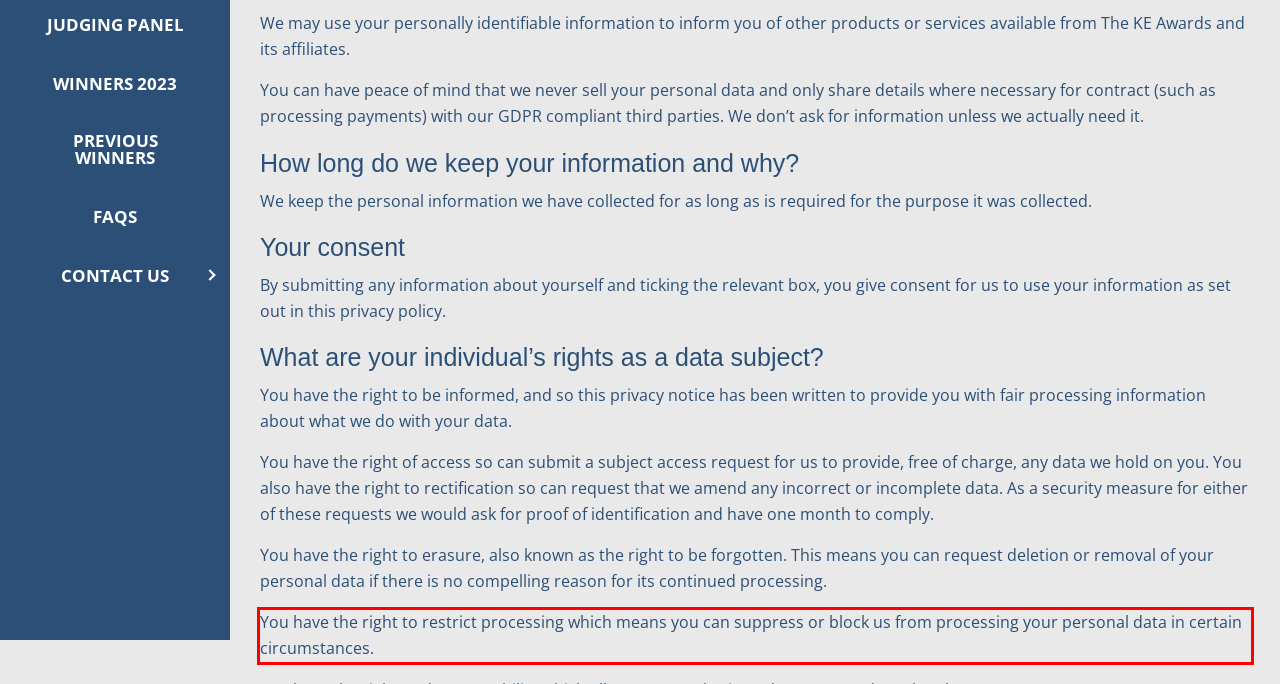Analyze the webpage screenshot and use OCR to recognize the text content in the red bounding box.

You have the right to restrict processing which means you can suppress or block us from processing your personal data in certain circumstances.